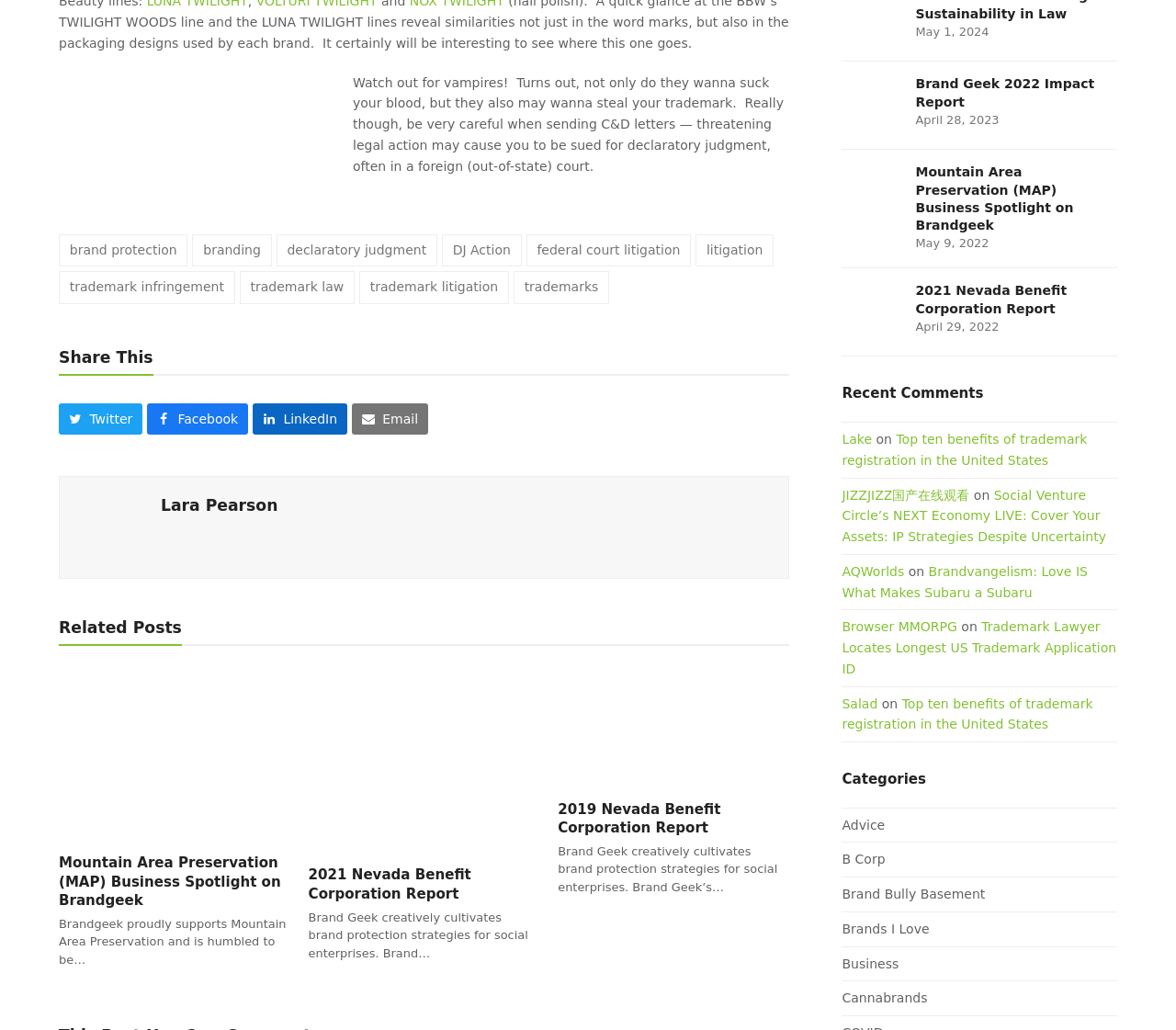Answer the following in one word or a short phrase: 
What is the topic of the webpage?

Brand protection